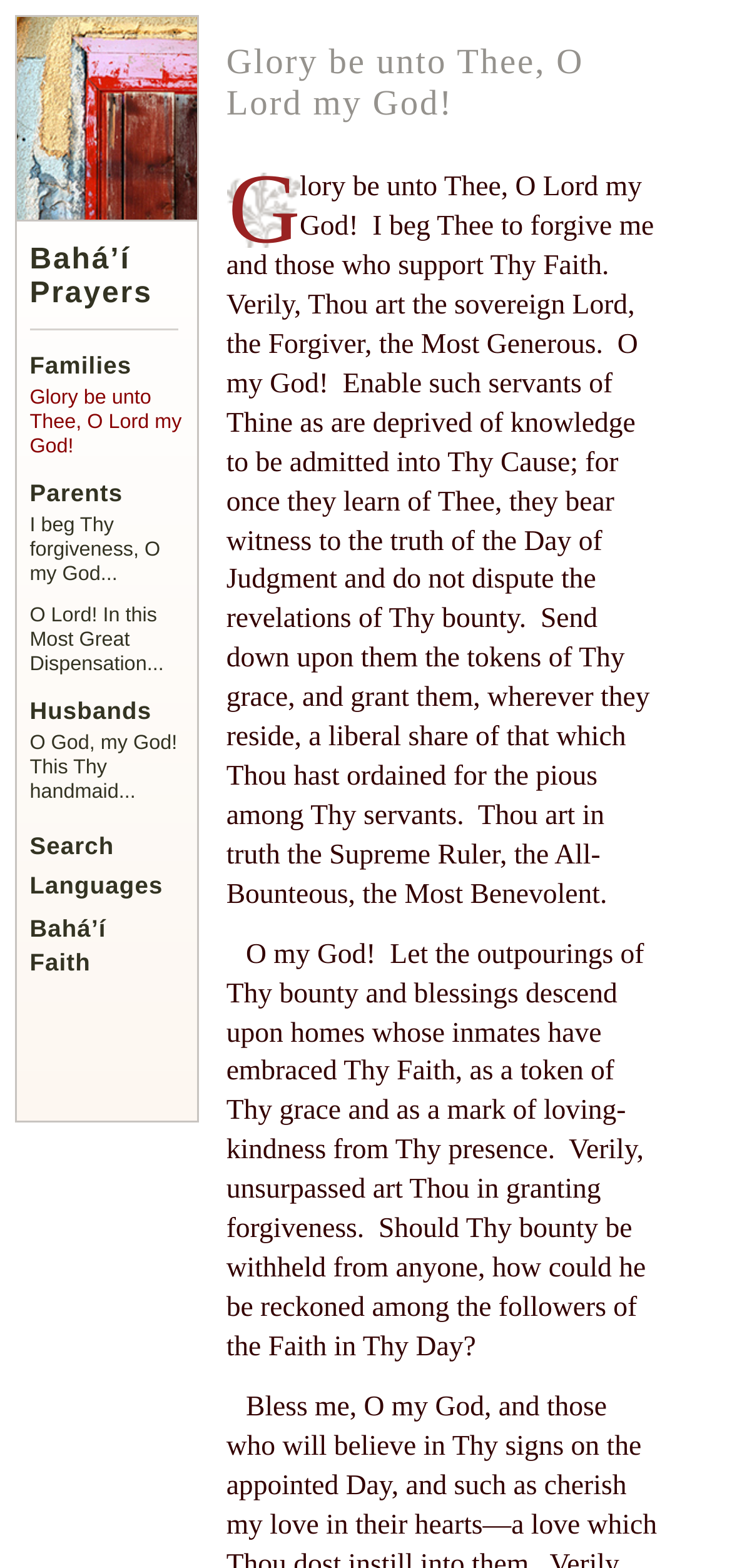Present a detailed account of what is displayed on the webpage.

This webpage appears to be a collection of Baha'i prayers in English. At the top left, there is an image of an old wooden door with a red frame, which serves as a link. Next to it, there is a heading that reads "Bahá’í Prayers", which is also a link. Below this heading, there are several other headings, including "Families", "Parents", "Husbands", and "Glory be unto Thee, O Lord my God!", each with links underneath.

The main content of the webpage is divided into two sections. On the left side, there are several links to different prayers, including "Glory be unto Thee, O Lord my God!", "I beg Thy forgiveness, O my God...", and "O Lord! In this Most Great Dispensation...". On the right side, there are two blocks of static text, which contain the actual prayers. The first block of text is a prayer that asks for forgiveness and guidance, while the second block is a prayer for blessings and forgiveness for those who have embraced the Baha'i Faith.

At the bottom of the webpage, there are additional links to "Search", "Languages", and "Bahá’í Faith". Overall, the webpage appears to be a resource for Baha'i prayers and related information.